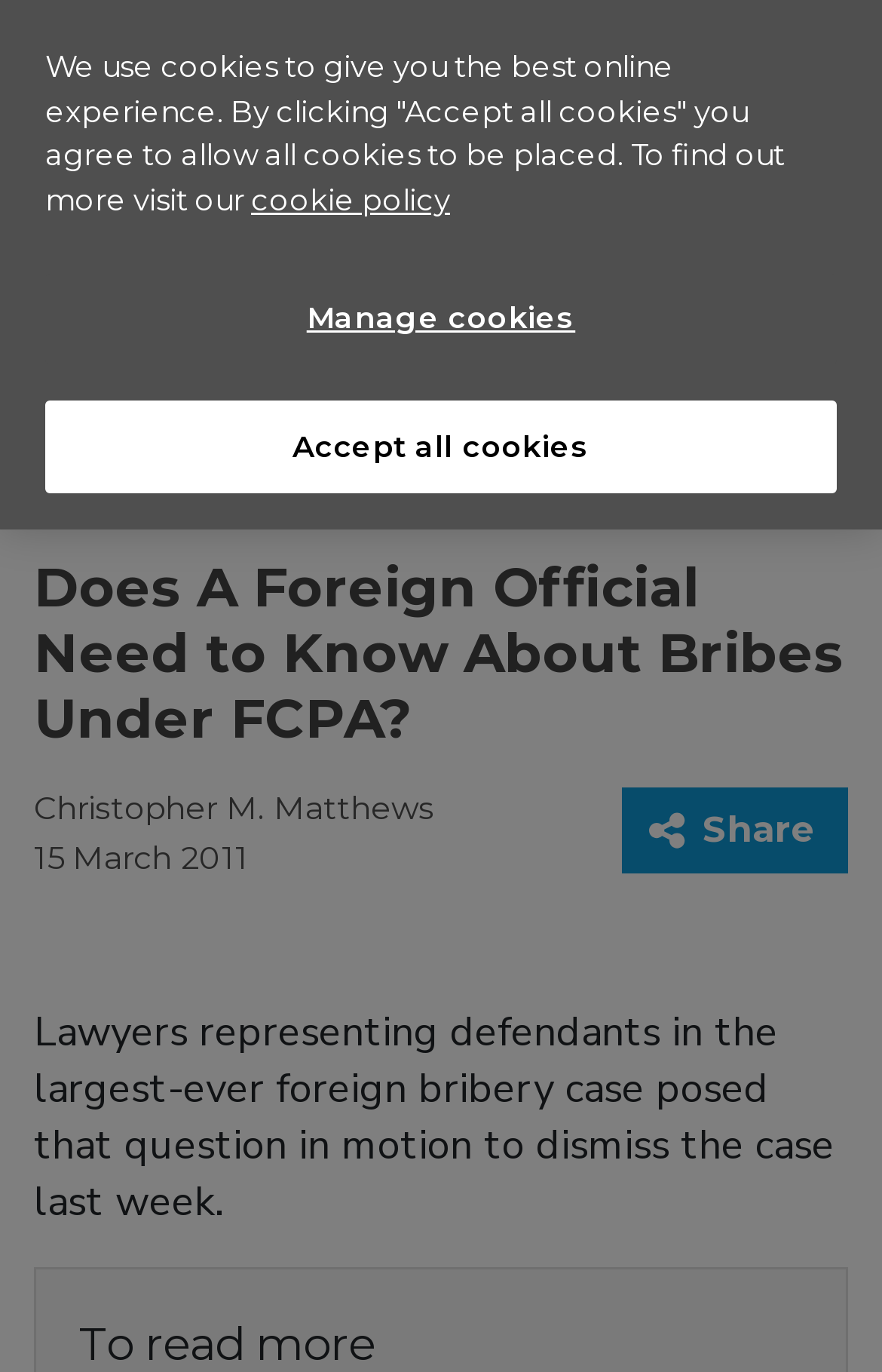What is the logo on the top left?
Refer to the screenshot and respond with a concise word or phrase.

GIR logo